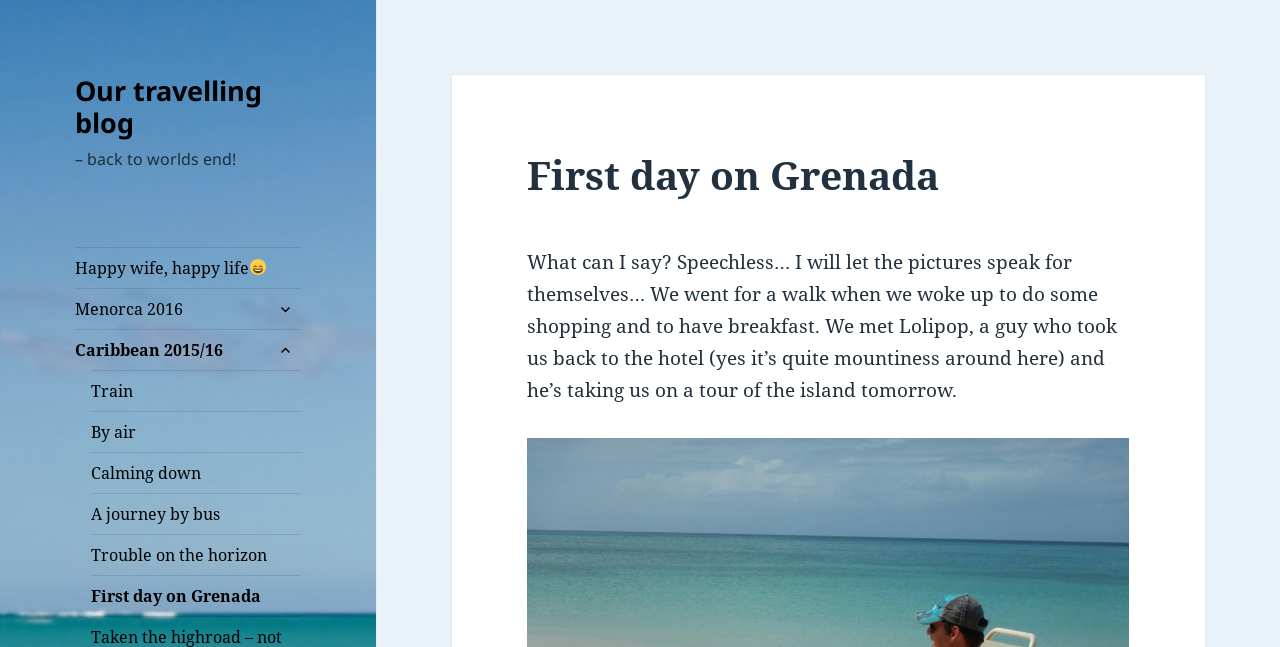Determine the bounding box coordinates of the UI element that matches the following description: "Calming down". The coordinates should be four float numbers between 0 and 1 in the format [left, top, right, bottom].

[0.071, 0.699, 0.235, 0.761]